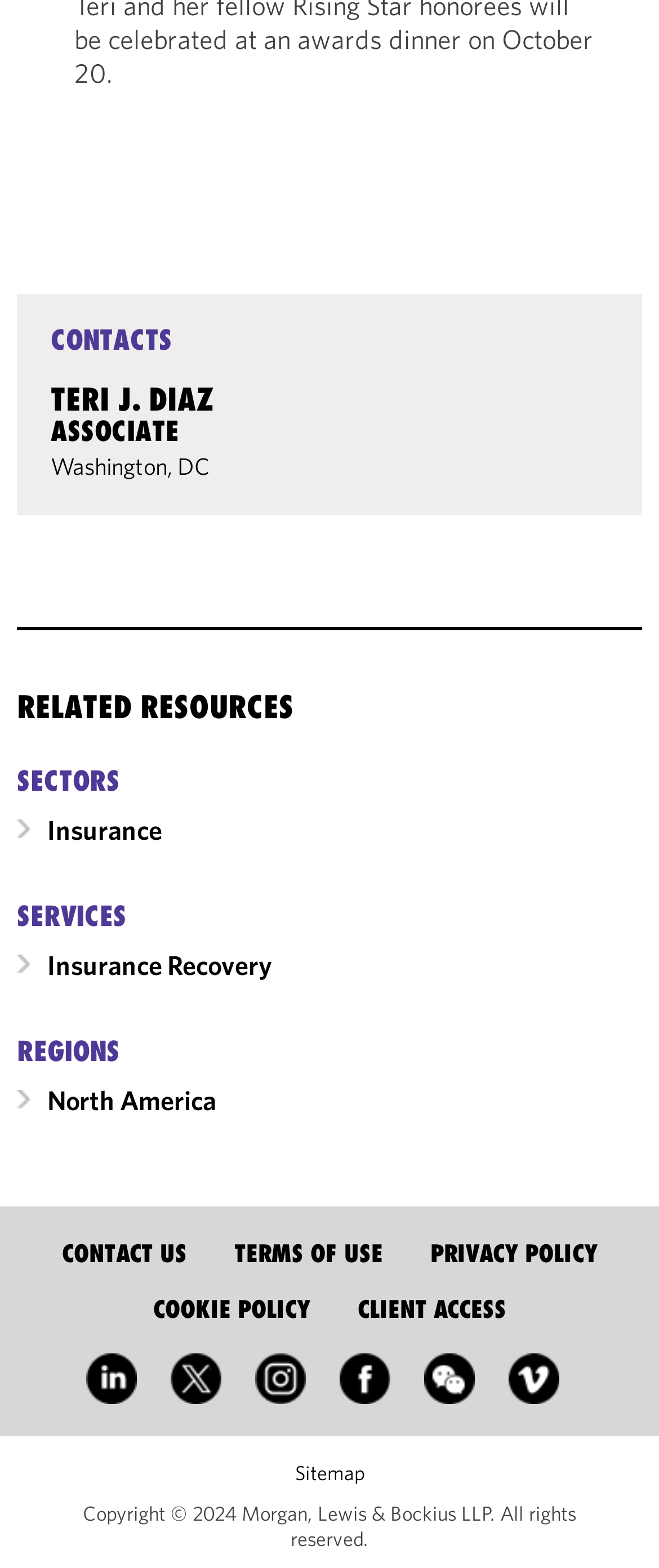Find the bounding box coordinates for the UI element that matches this description: "Insurance".

[0.026, 0.519, 0.246, 0.539]